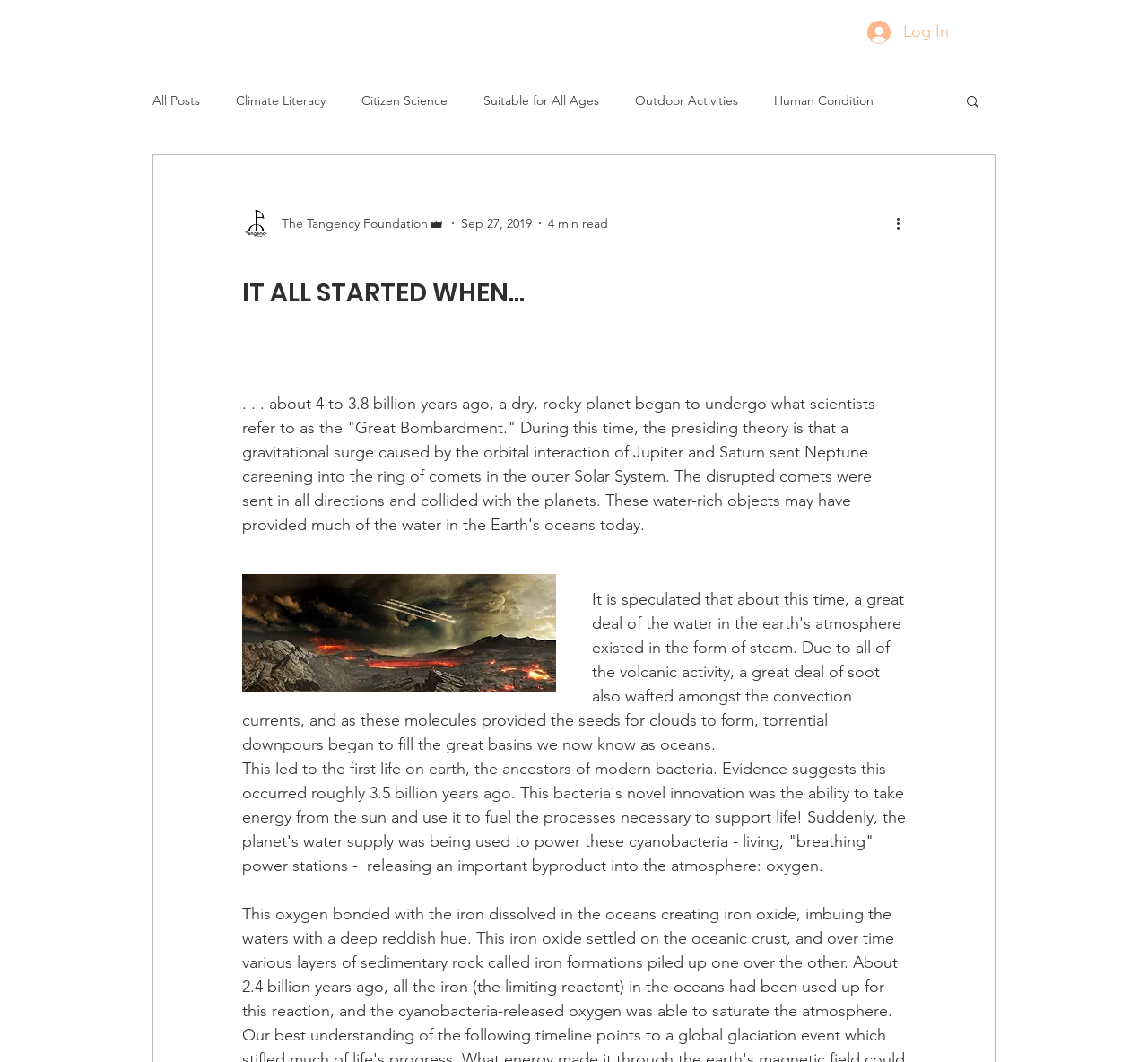Please provide a brief answer to the question using only one word or phrase: 
What is the date of the article?

Sep 27, 2019